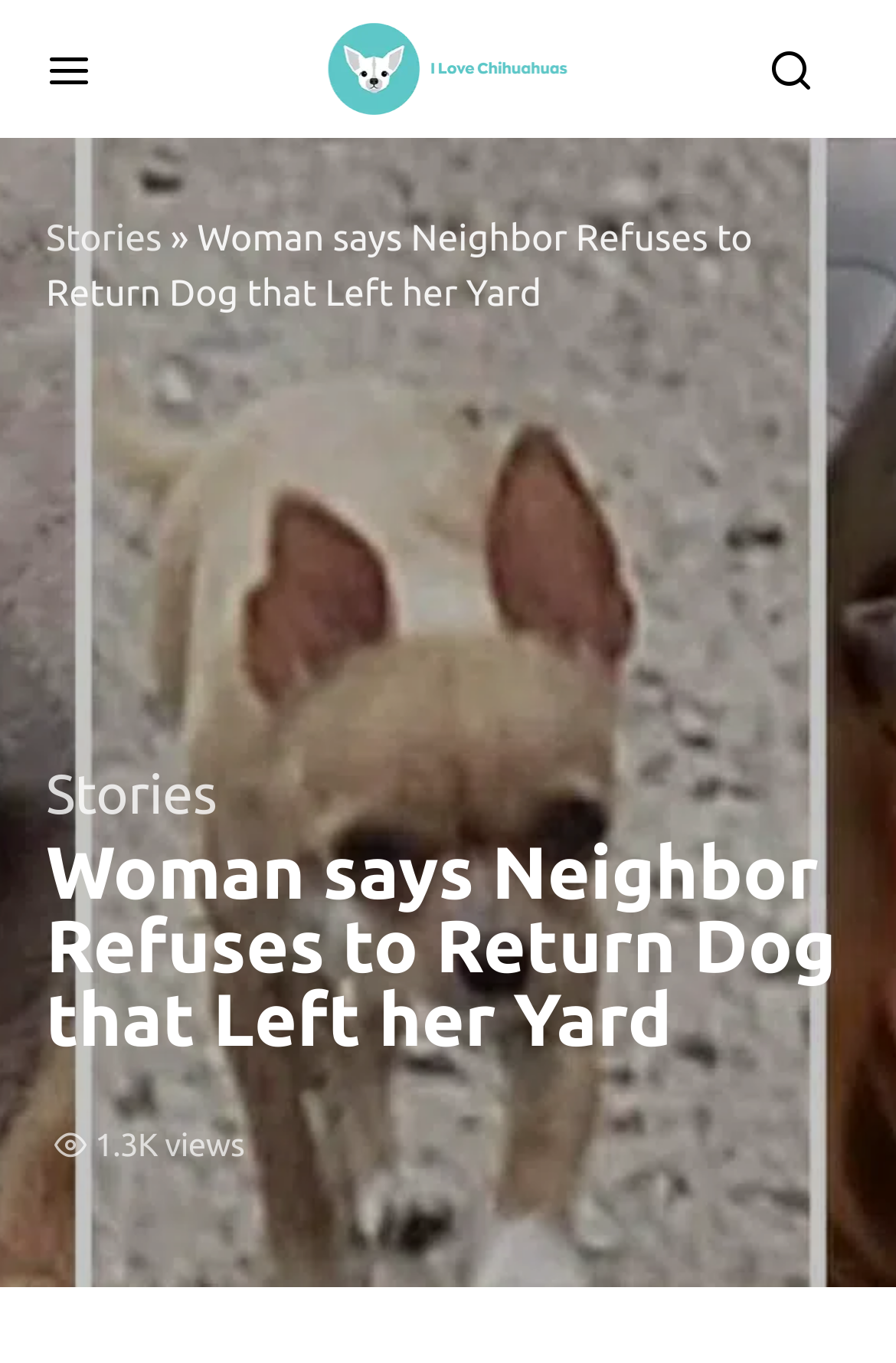What is the topic of the story?
Respond with a short answer, either a single word or a phrase, based on the image.

Dog